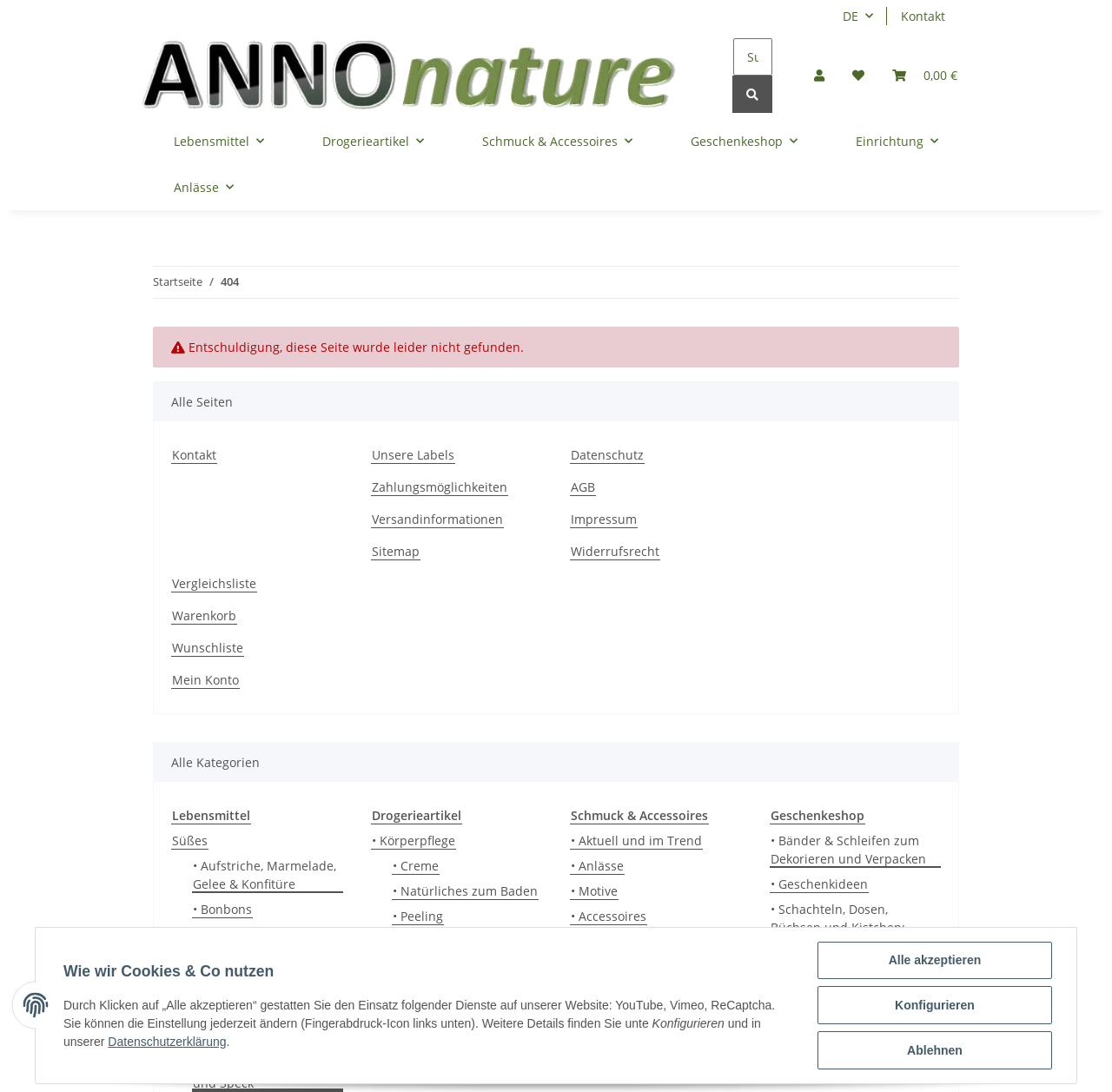Based on the element description, predict the bounding box coordinates (top-left x, top-left y, bottom-right x, bottom-right y) for the UI element in the screenshot: Ablehnen

[0.735, 0.944, 0.946, 0.979]